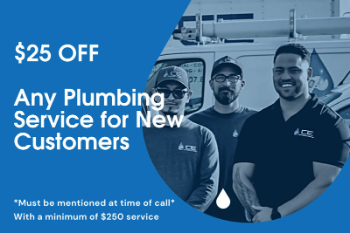Answer the following inquiry with a single word or phrase:
What is the purpose of the water droplet graphic?

Thematic touch